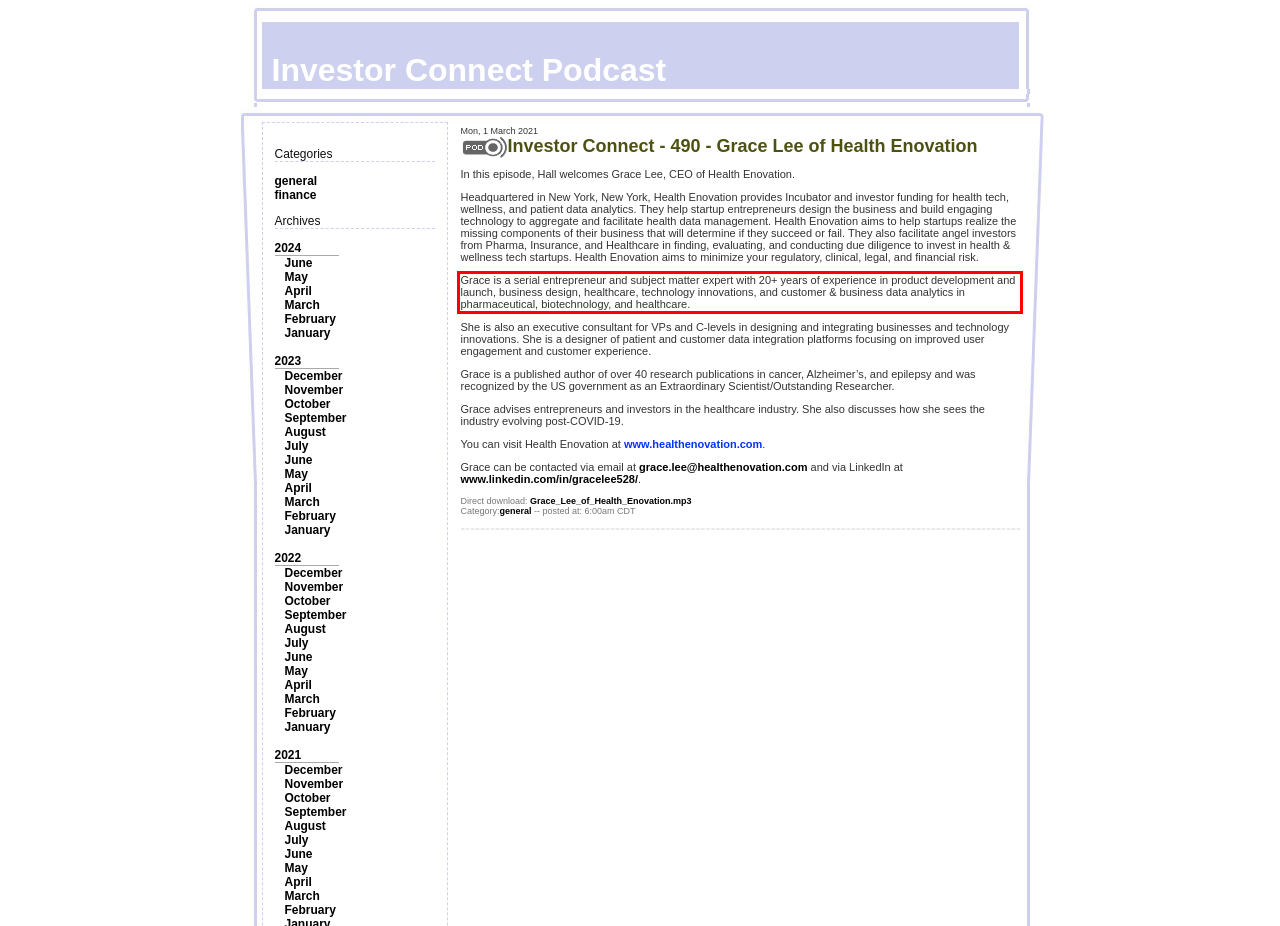Analyze the screenshot of the webpage and extract the text from the UI element that is inside the red bounding box.

Grace is a serial entrepreneur and subject matter expert with 20+ years of experience in product development and launch, business design, healthcare, technology innovations, and customer & business data analytics in pharmaceutical, biotechnology, and healthcare.